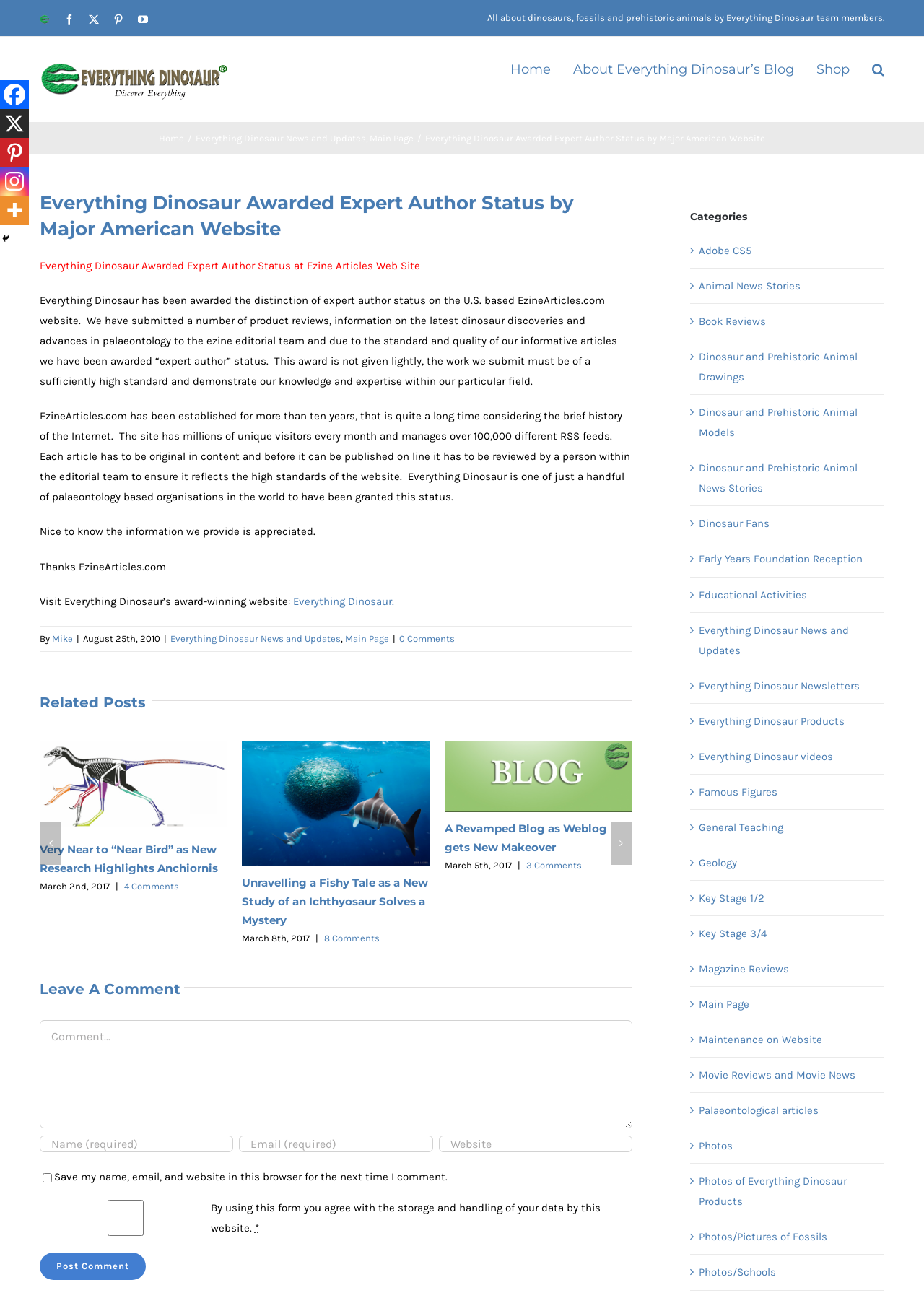Refer to the image and answer the question with as much detail as possible: What is the name of the blog?

The name of the blog can be found in the top-left corner of the webpage, where it says 'Everything Dinosaur Blog Logo'.